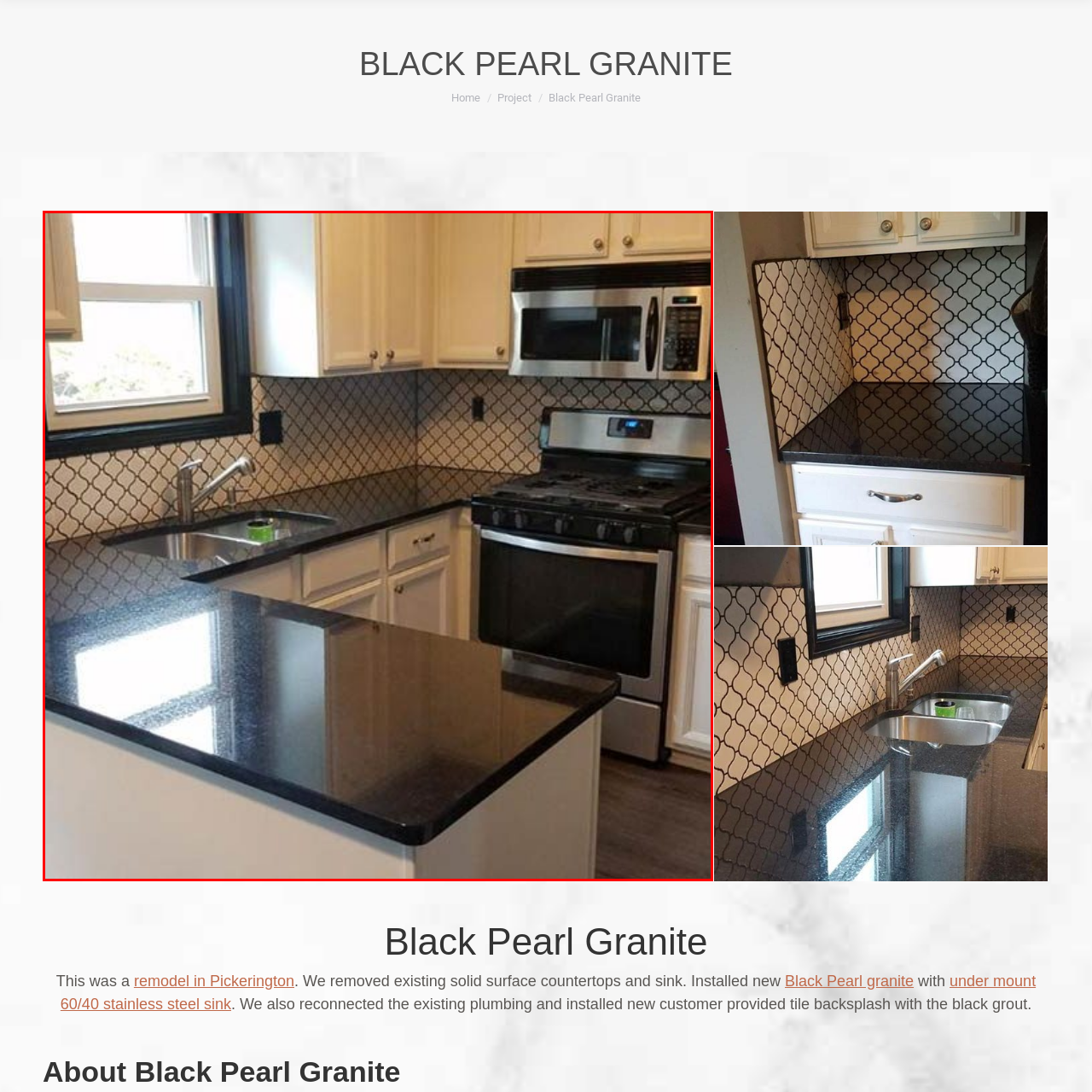Examine the image indicated by the red box and respond with a single word or phrase to the following question:
What is above the sink in the kitchen?

A window